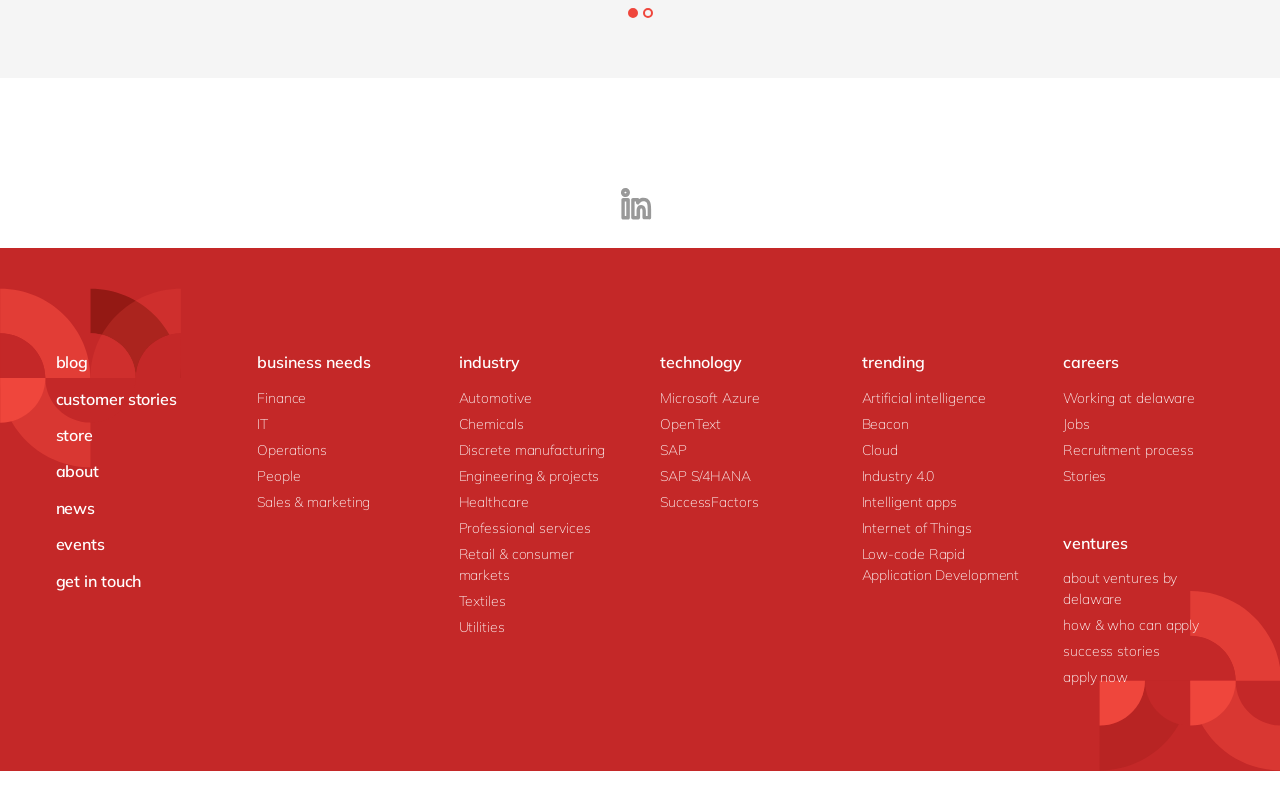Please determine the bounding box coordinates, formatted as (top-left x, top-left y, bottom-right x, bottom-right y), with all values as floating point numbers between 0 and 1. Identify the bounding box of the region described as: how & who can apply

[0.83, 0.78, 0.937, 0.813]